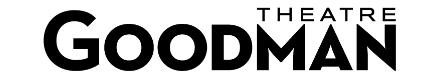What is the Goodman Theatre celebrated for?
We need a detailed and exhaustive answer to the question. Please elaborate.

According to the caption, the Goodman Theatre is celebrated for its diverse programming and commitment to producing both classic and contemporary plays, which suggests that it offers a wide range of performances and productions.